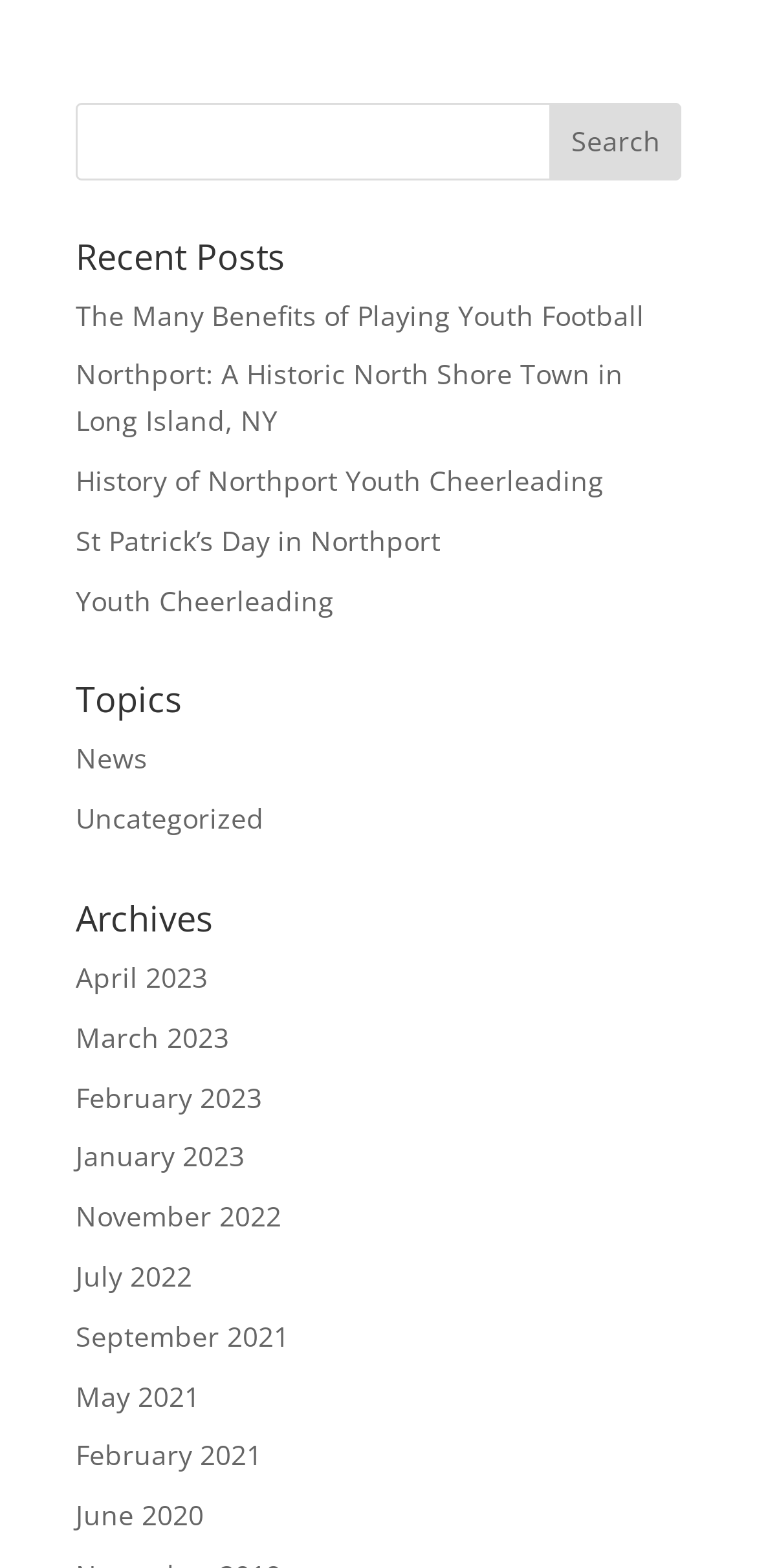Determine the bounding box coordinates of the region to click in order to accomplish the following instruction: "browse archives from April 2023". Provide the coordinates as four float numbers between 0 and 1, specifically [left, top, right, bottom].

[0.1, 0.611, 0.274, 0.635]